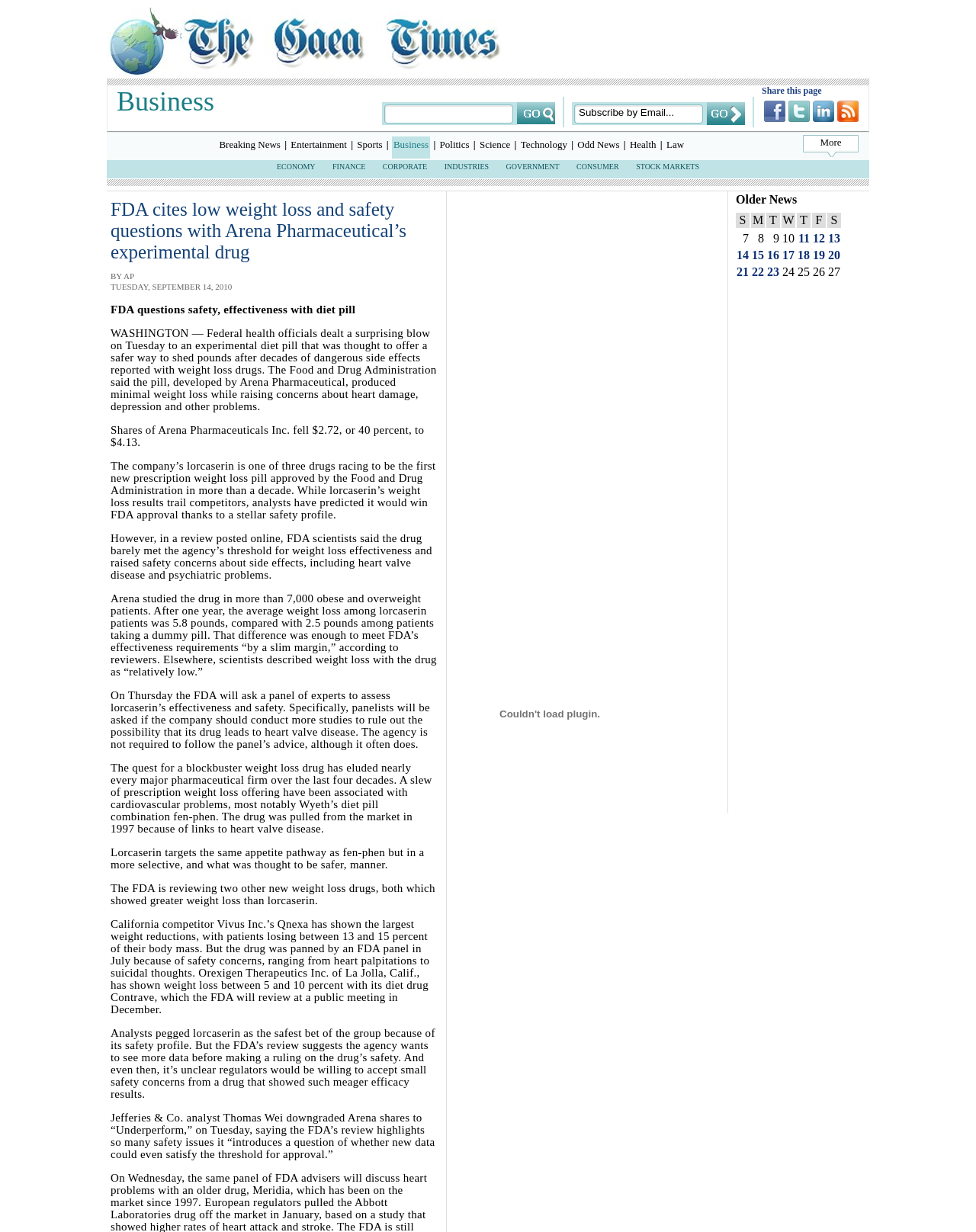Please locate the bounding box coordinates of the element that should be clicked to achieve the given instruction: "Share on Facebook".

[0.782, 0.08, 0.805, 0.1]